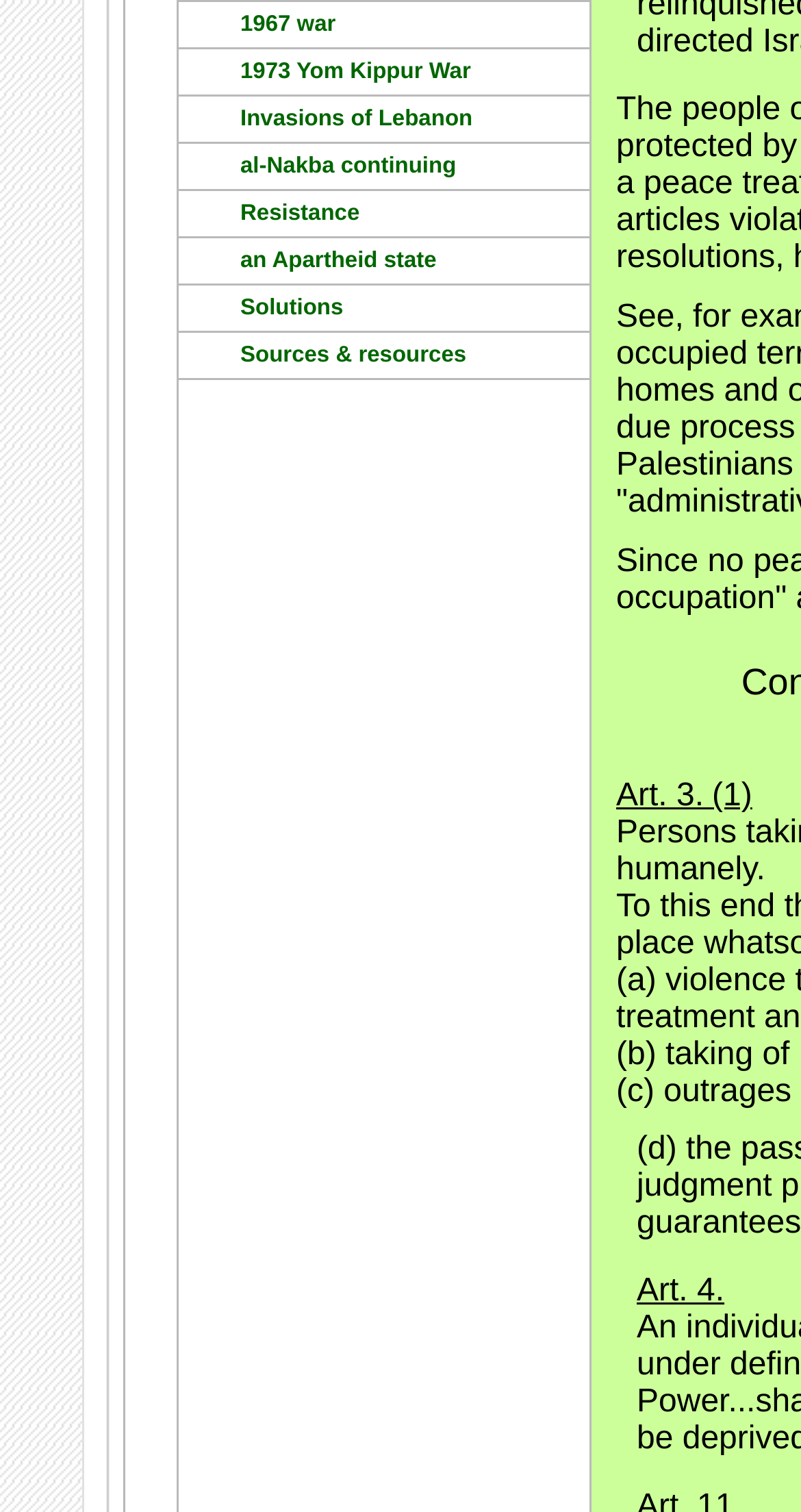Using the webpage screenshot, locate the HTML element that fits the following description and provide its bounding box: "al-Nakba continuing".

[0.223, 0.095, 0.736, 0.126]